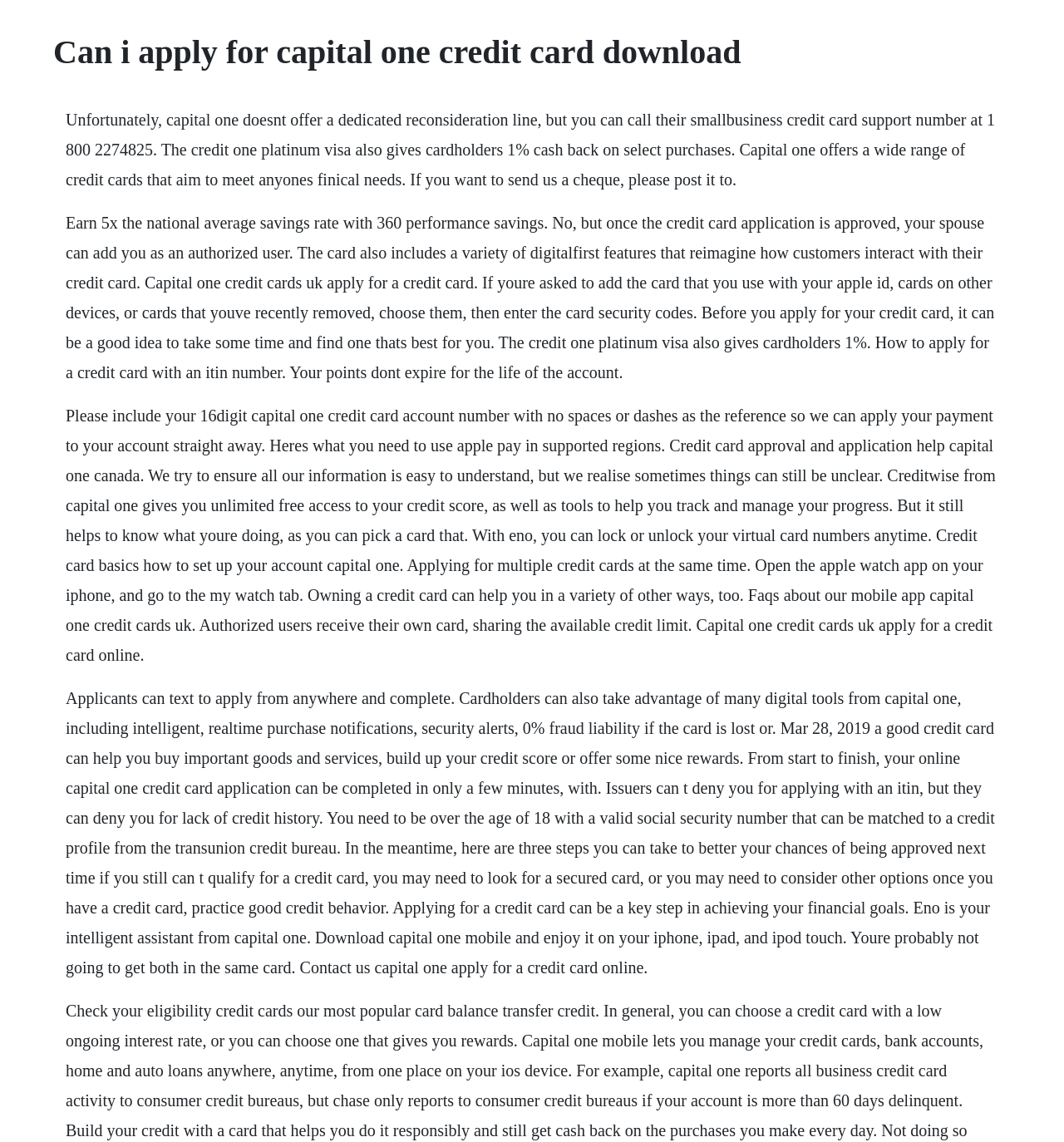Locate the headline of the webpage and generate its content.

Can i apply for capital one credit card download